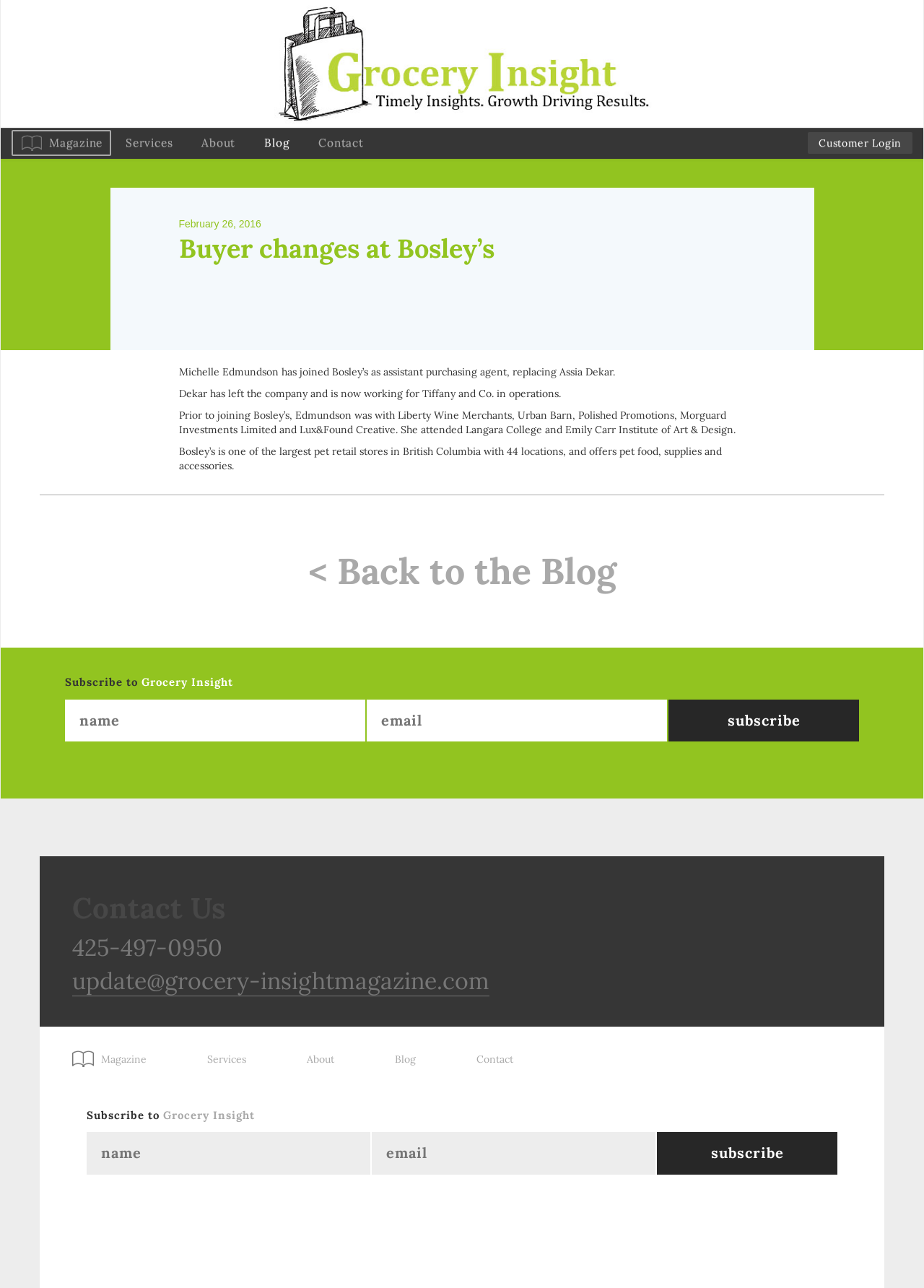Using the element description: "name="email" placeholder="Email"", determine the bounding box coordinates for the specified UI element. The coordinates should be four float numbers between 0 and 1, [left, top, right, bottom].

[0.402, 0.879, 0.711, 0.912]